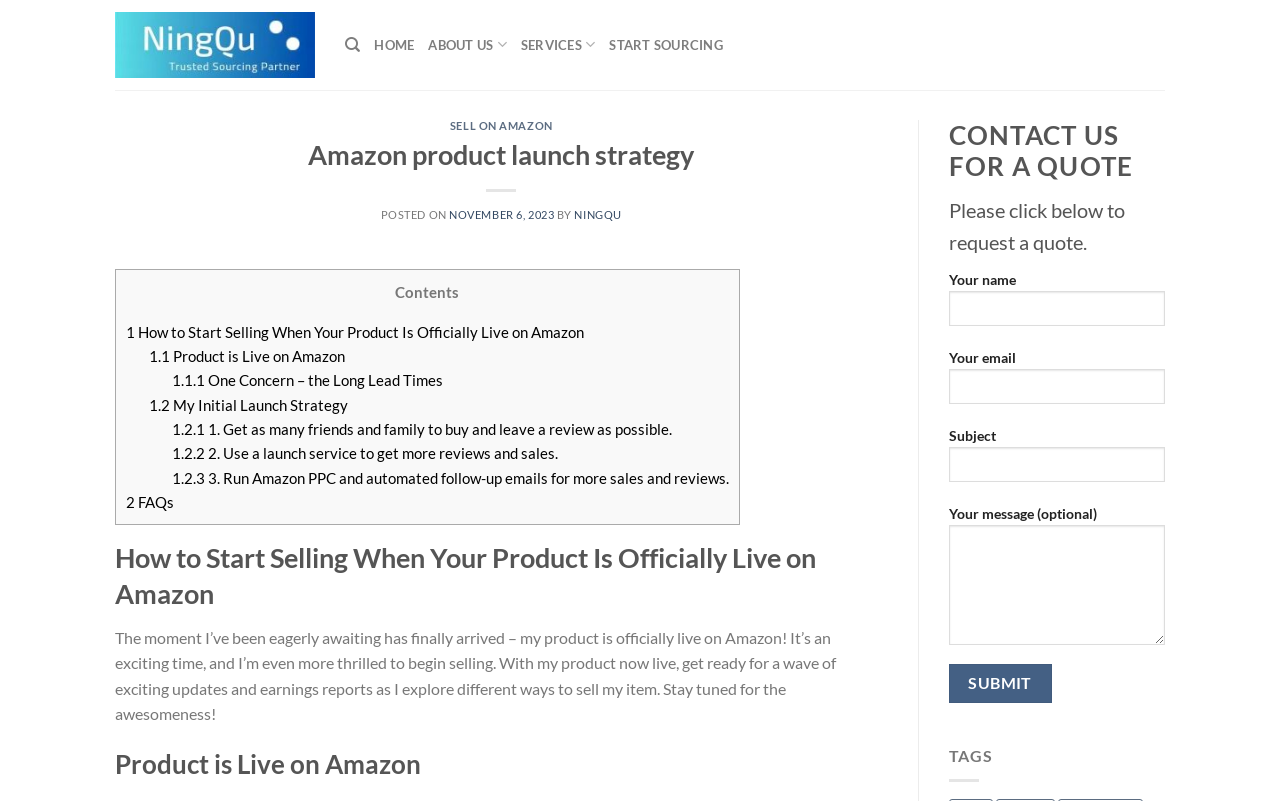How many sections are there in the article?
From the screenshot, provide a brief answer in one word or phrase.

2